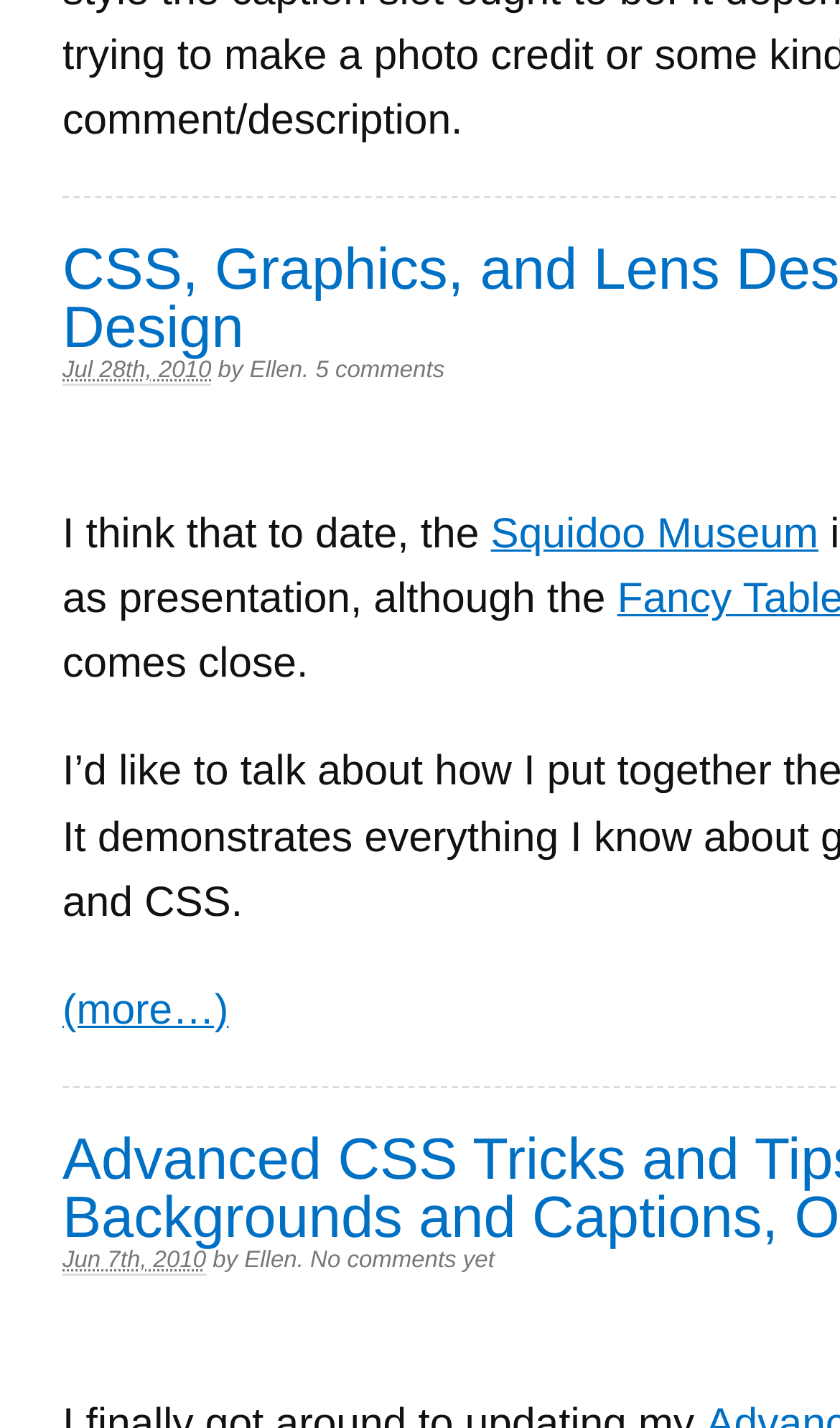From the element description: "(more…)", extract the bounding box coordinates of the UI element. The coordinates should be expressed as four float numbers between 0 and 1, in the order [left, top, right, bottom].

[0.074, 0.635, 0.272, 0.668]